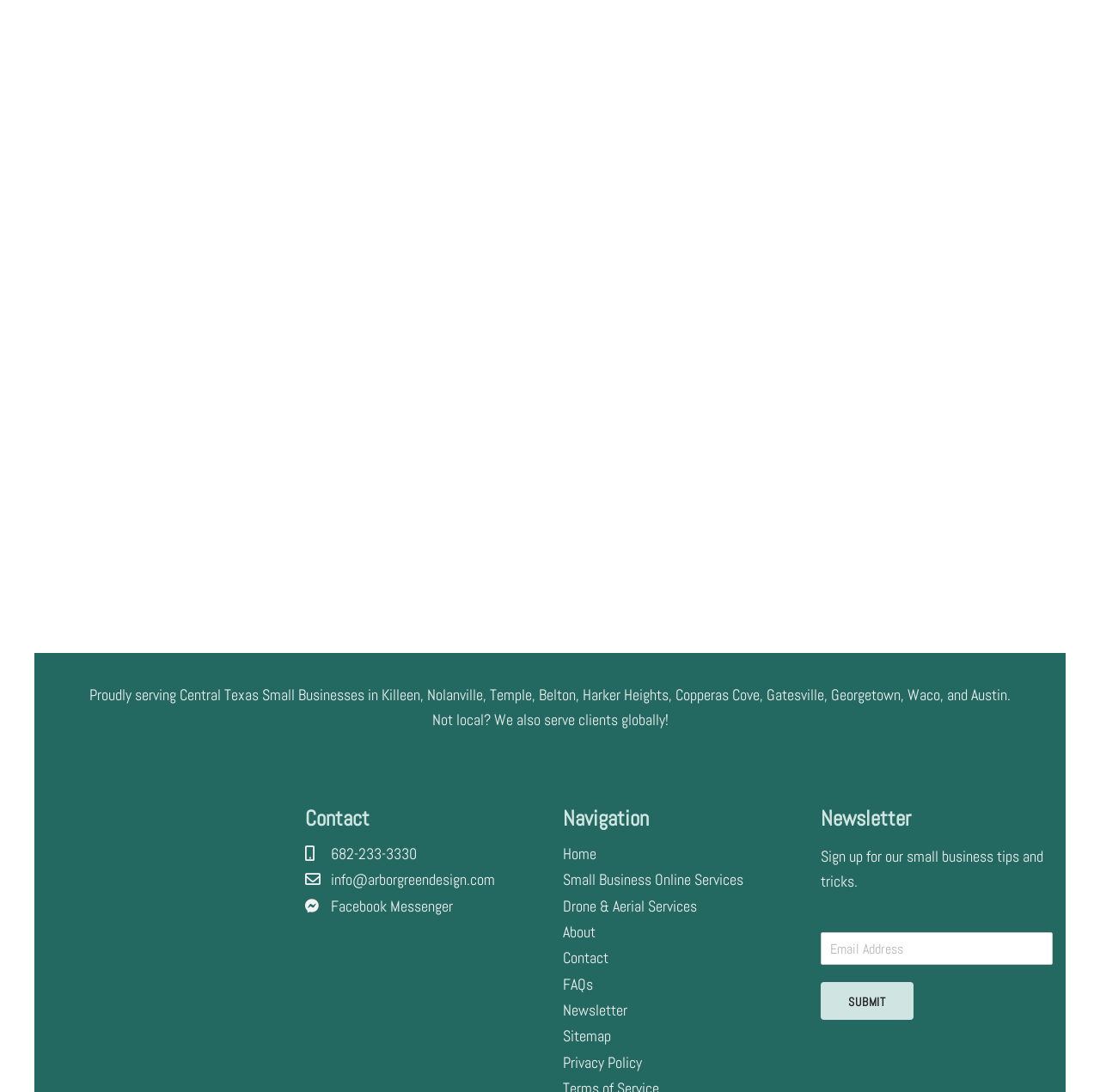Please determine the bounding box coordinates of the element's region to click in order to carry out the following instruction: "Click the Facebook Messenger link". The coordinates should be four float numbers between 0 and 1, i.e., [left, top, right, bottom].

[0.301, 0.821, 0.412, 0.839]